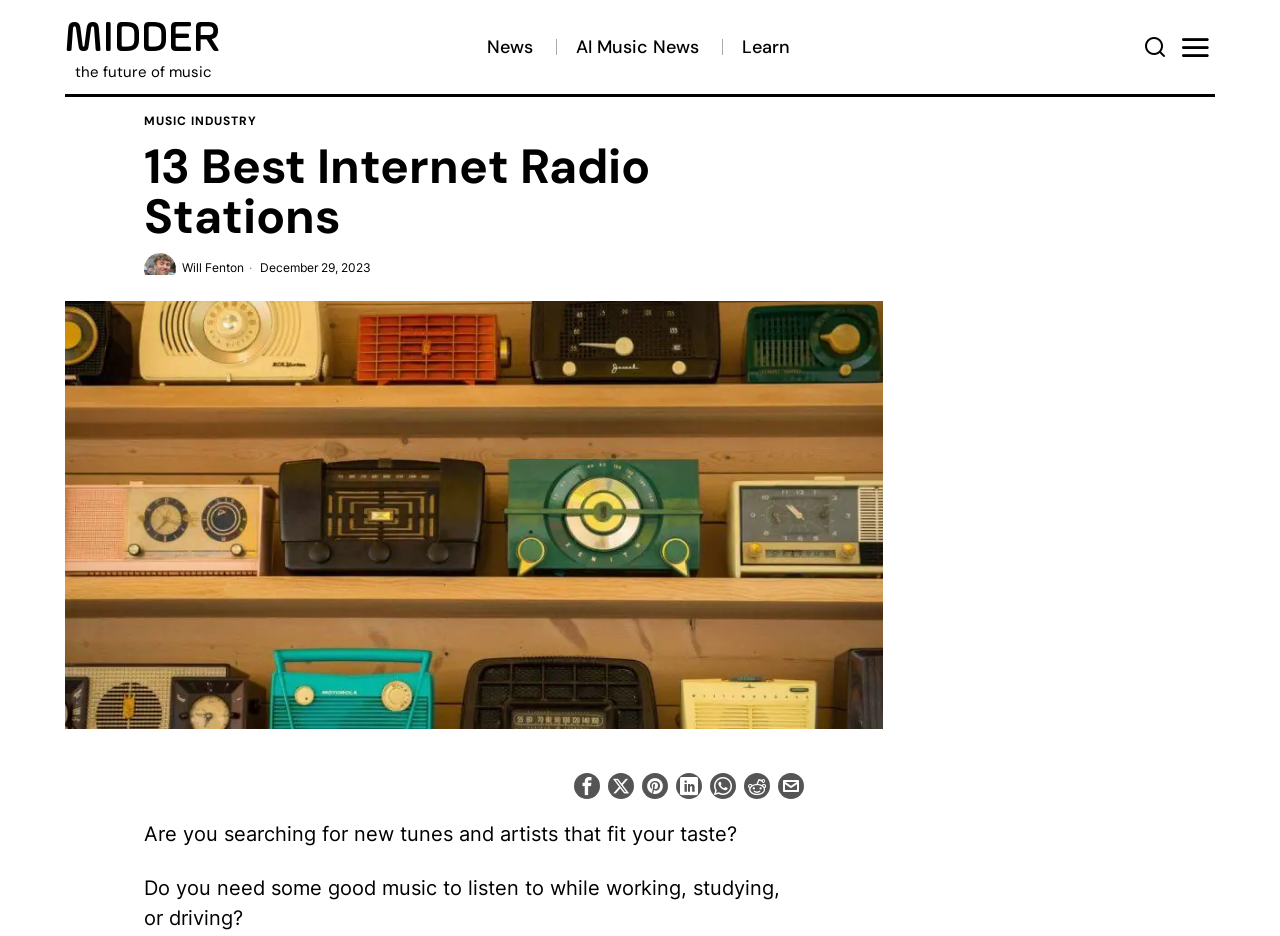Please provide the bounding box coordinates for the UI element as described: "Will Fenton". The coordinates must be four floats between 0 and 1, represented as [left, top, right, bottom].

[0.112, 0.27, 0.189, 0.304]